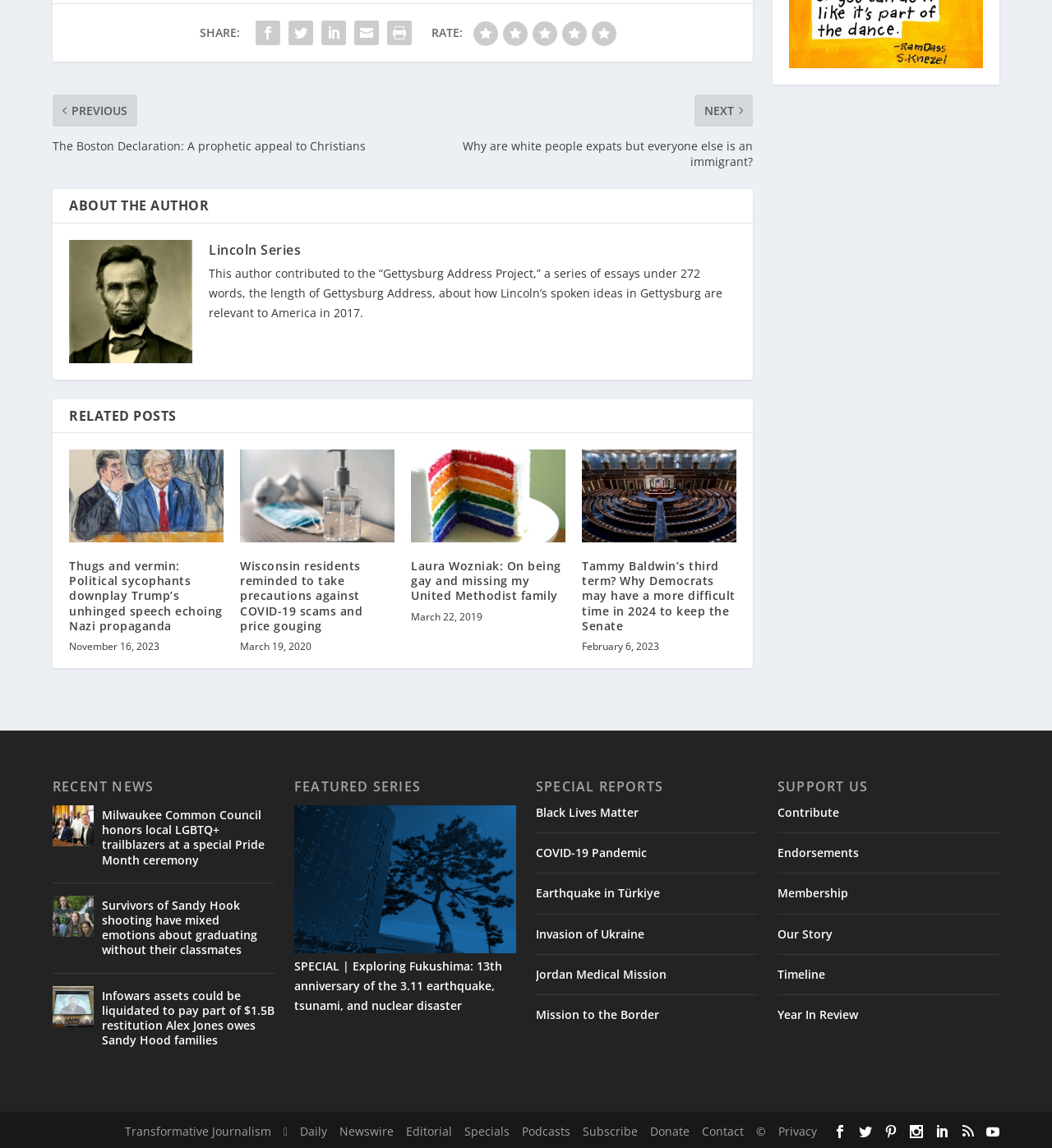Please mark the bounding box coordinates of the area that should be clicked to carry out the instruction: "Share the content".

[0.239, 0.005, 0.27, 0.033]